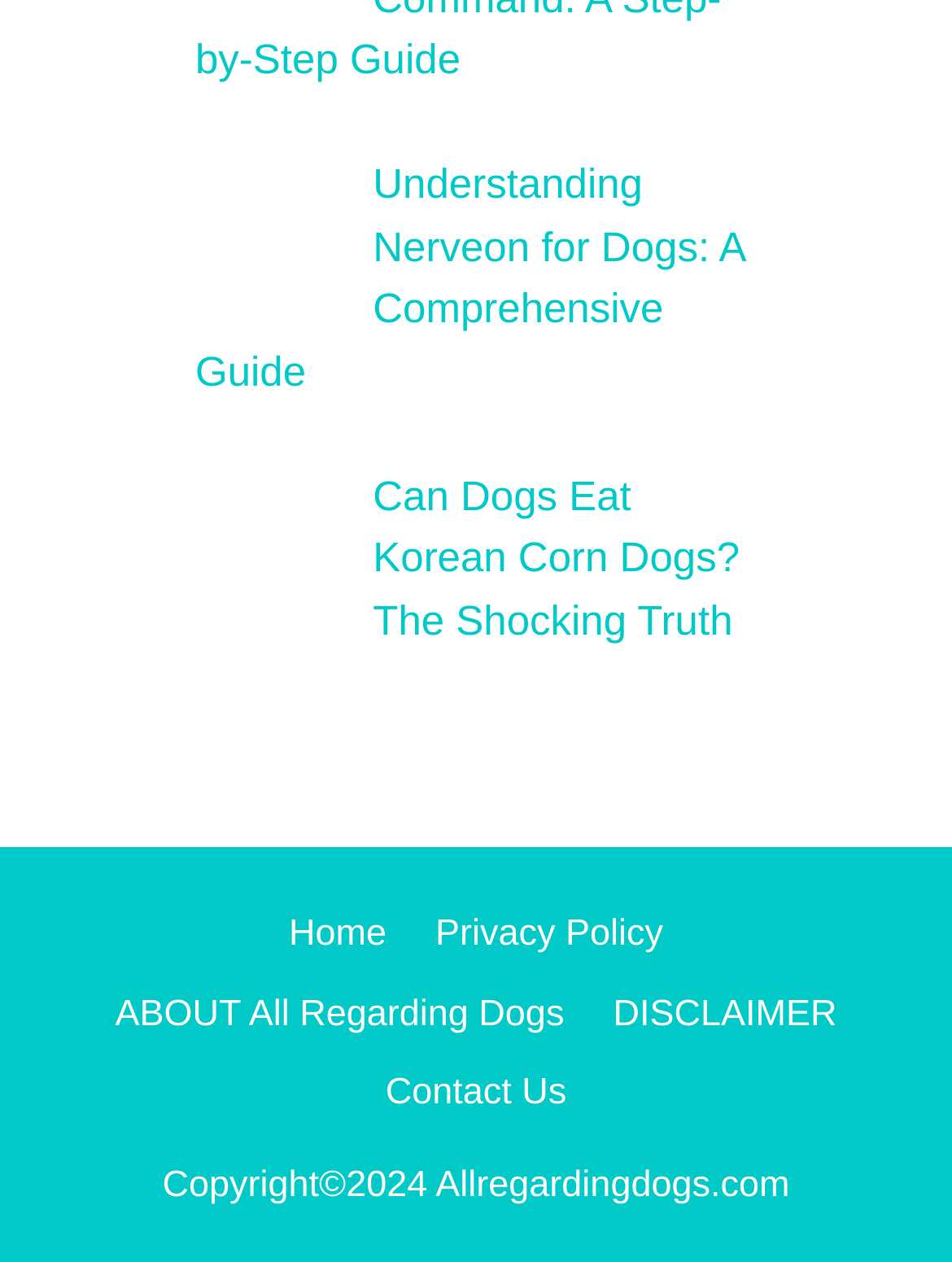Answer briefly with one word or phrase:
What is the topic of the first link?

Nerveon for Dogs